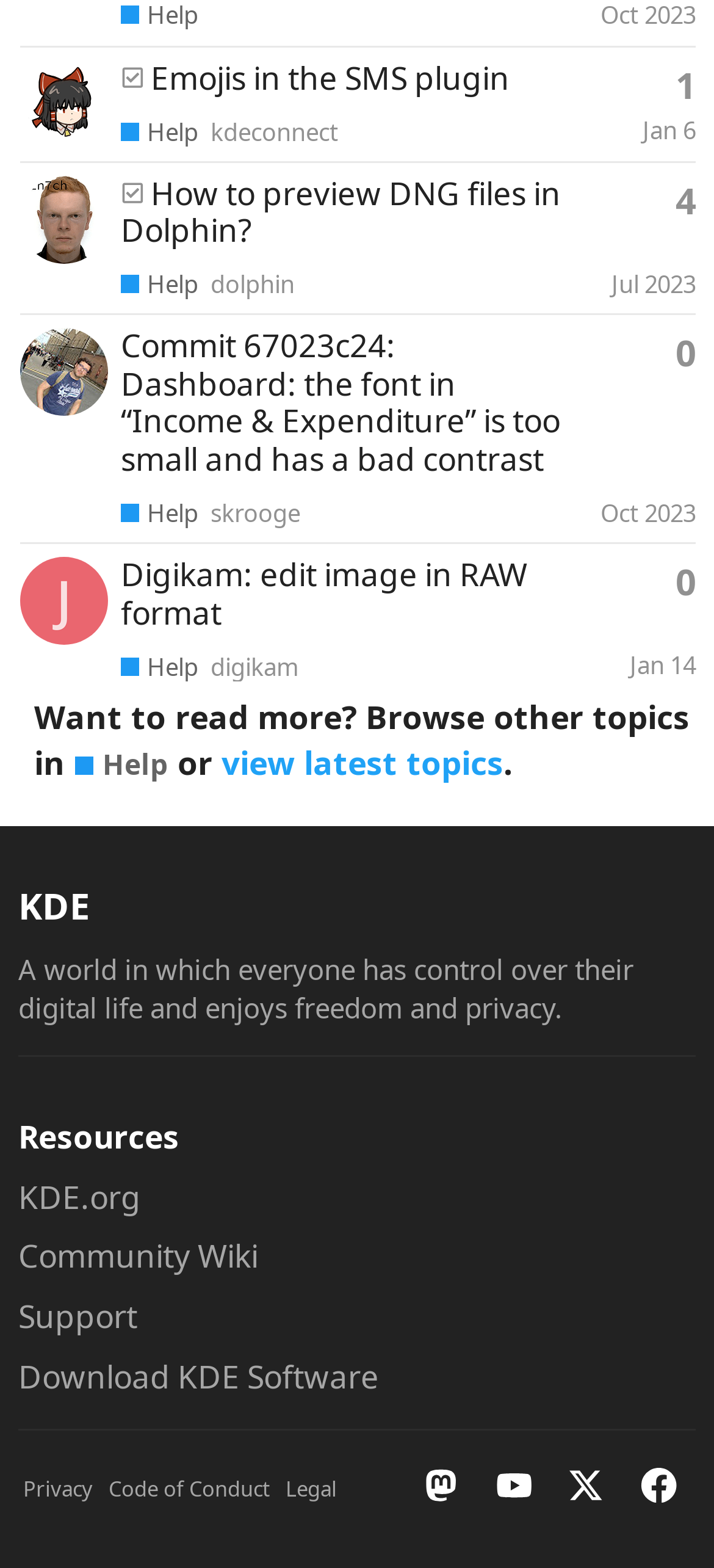What is the name of the software mentioned in the first topic?
Make sure to answer the question with a detailed and comprehensive explanation.

I looked at the first gridcell element and found the heading element with the text 'Emojis in the SMS plugin', which mentions the software name.